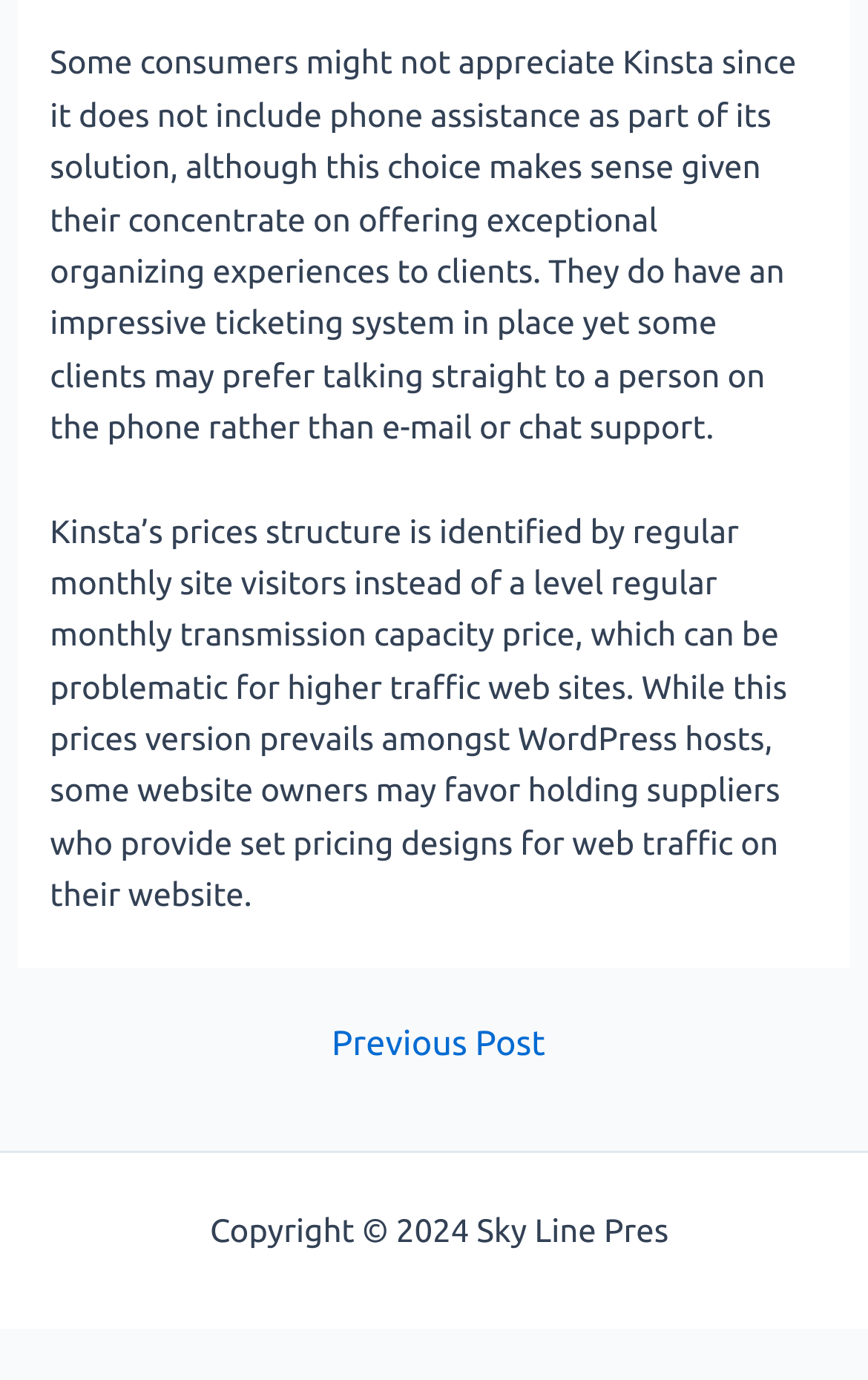What is the main topic of the text?
Please provide a comprehensive answer based on the details in the screenshot.

The main topic of the text is Kinsta, which is inferred from the content of the static text elements, specifically the first two elements that discuss Kinsta's features and pricing structure.